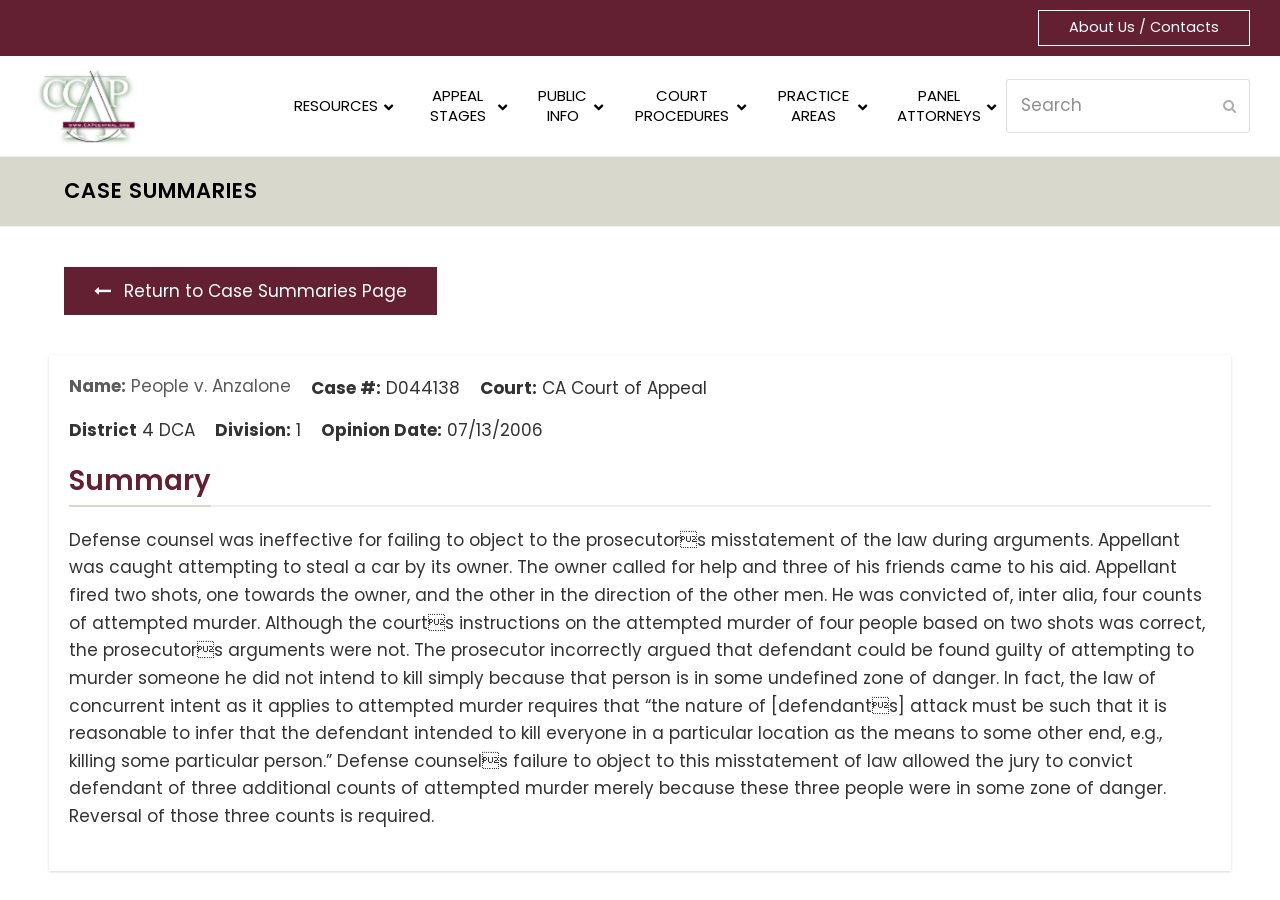Pinpoint the bounding box coordinates of the clickable element to carry out the following instruction: "Return to Case Summaries Page."

[0.05, 0.296, 0.341, 0.35]